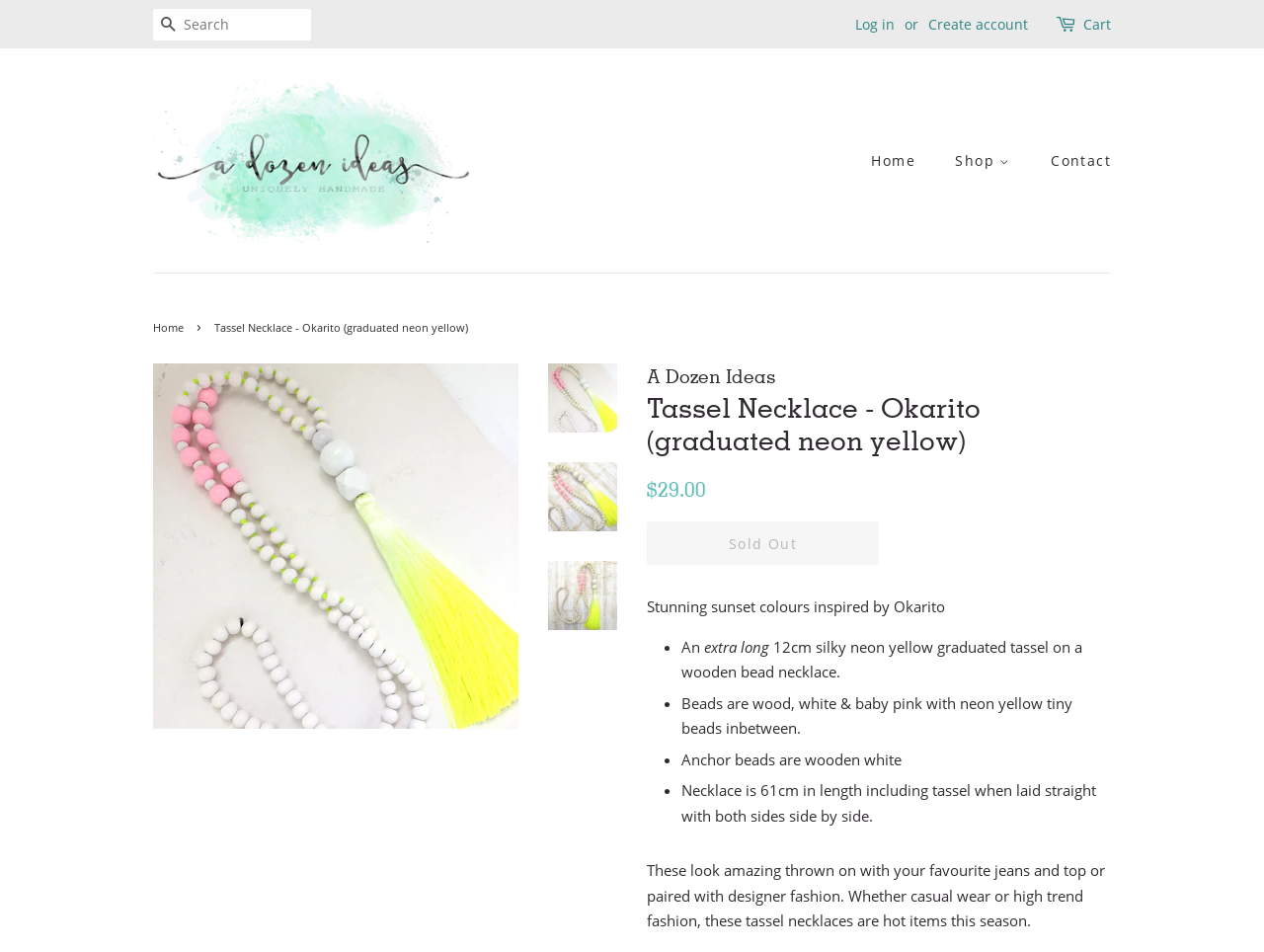Please identify the coordinates of the bounding box that should be clicked to fulfill this instruction: "Explore Tassel Necklaces".

[0.744, 0.188, 0.887, 0.224]